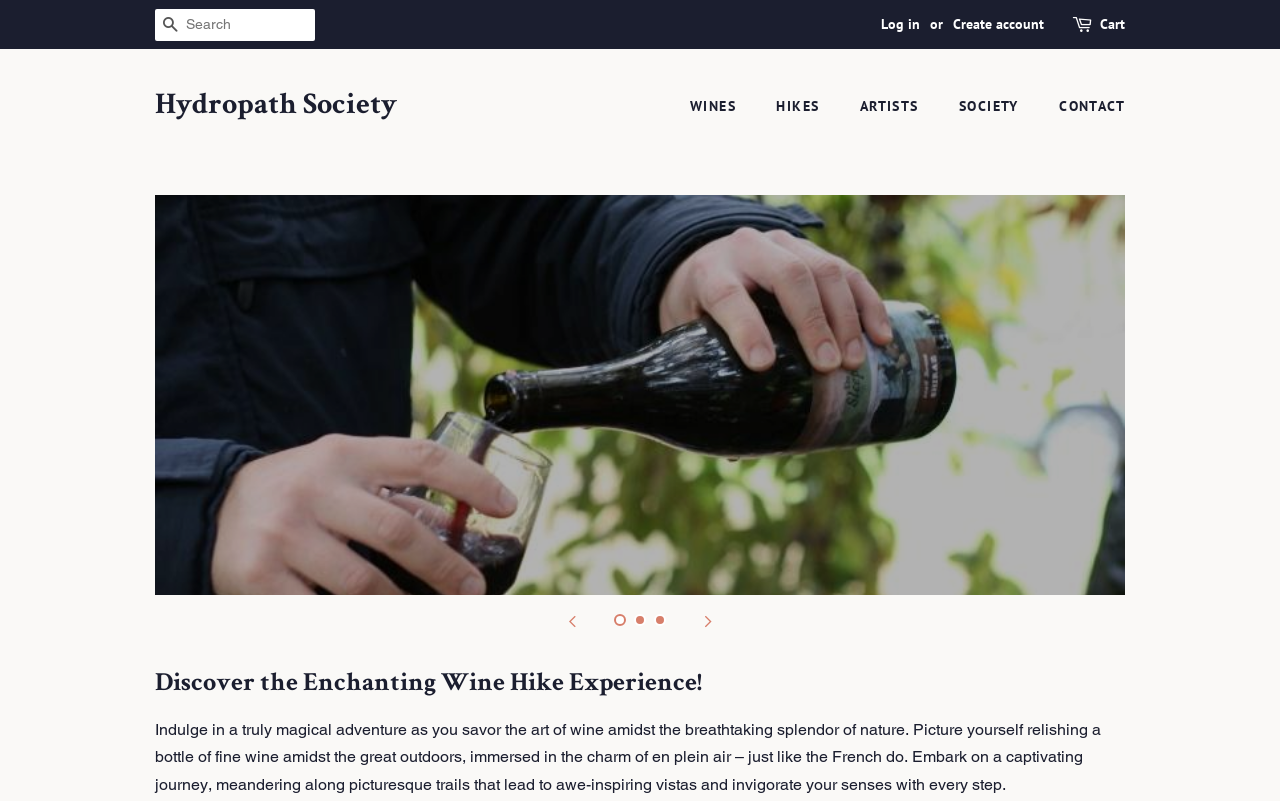Pinpoint the bounding box coordinates of the element that must be clicked to accomplish the following instruction: "Go to the next slide". The coordinates should be in the format of four float numbers between 0 and 1, i.e., [left, top, right, bottom].

[0.536, 0.747, 0.57, 0.802]